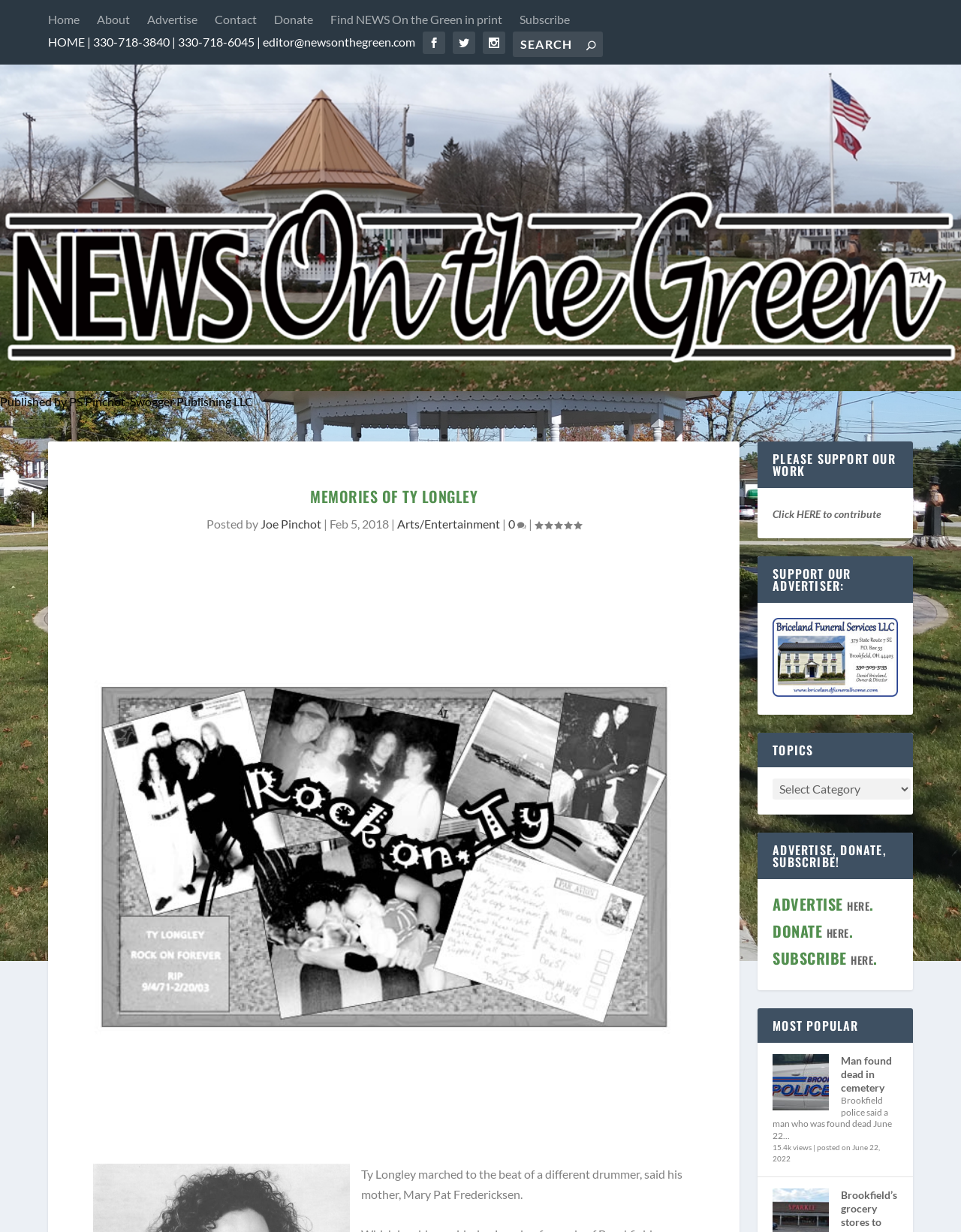Find and provide the bounding box coordinates for the UI element described with: "Man found dead in cemetery".

[0.875, 0.855, 0.928, 0.888]